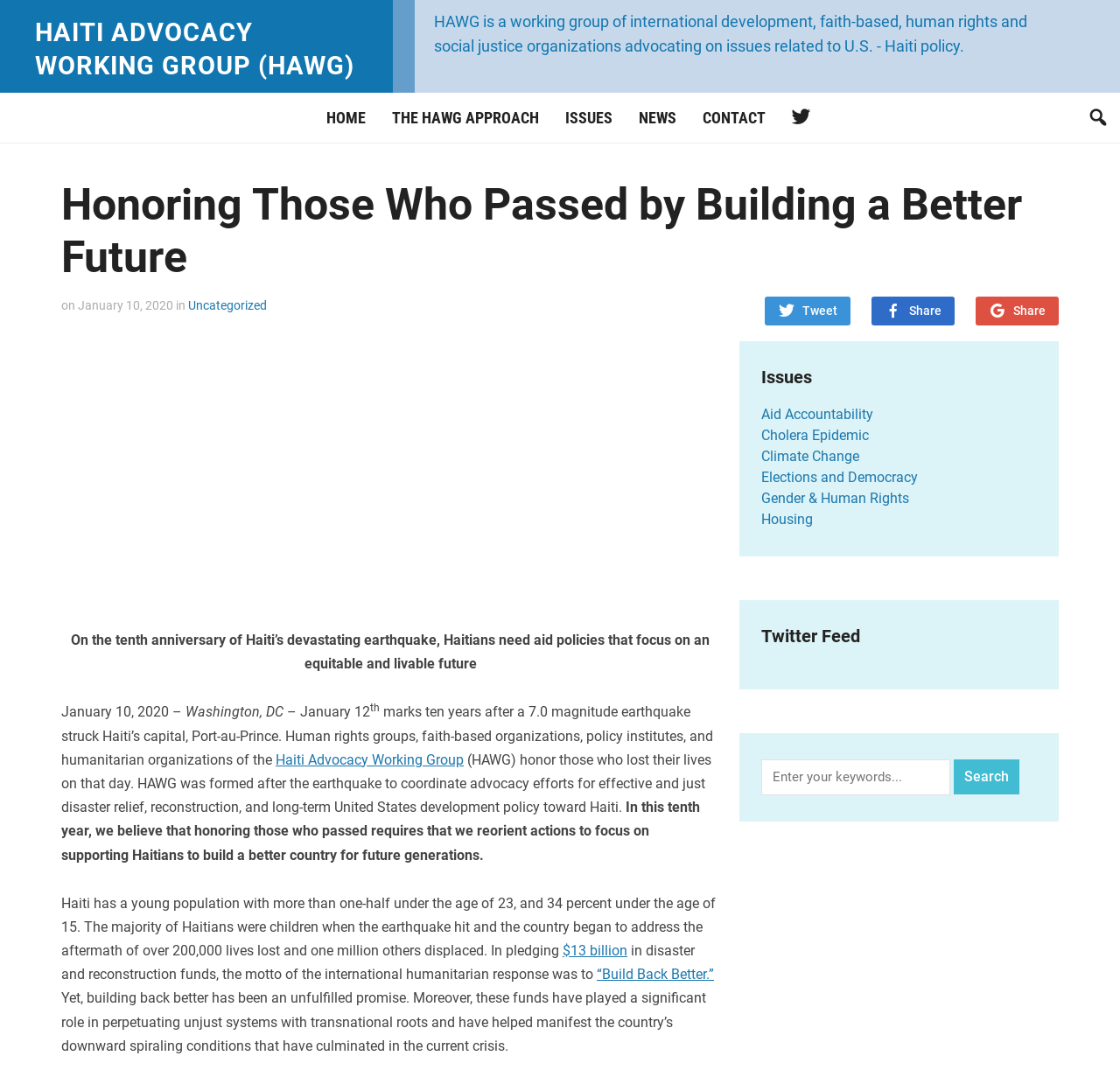Locate the bounding box coordinates of the area that needs to be clicked to fulfill the following instruction: "Click on the 'HOME' link". The coordinates should be in the format of four float numbers between 0 and 1, namely [left, top, right, bottom].

[0.291, 0.094, 0.327, 0.123]